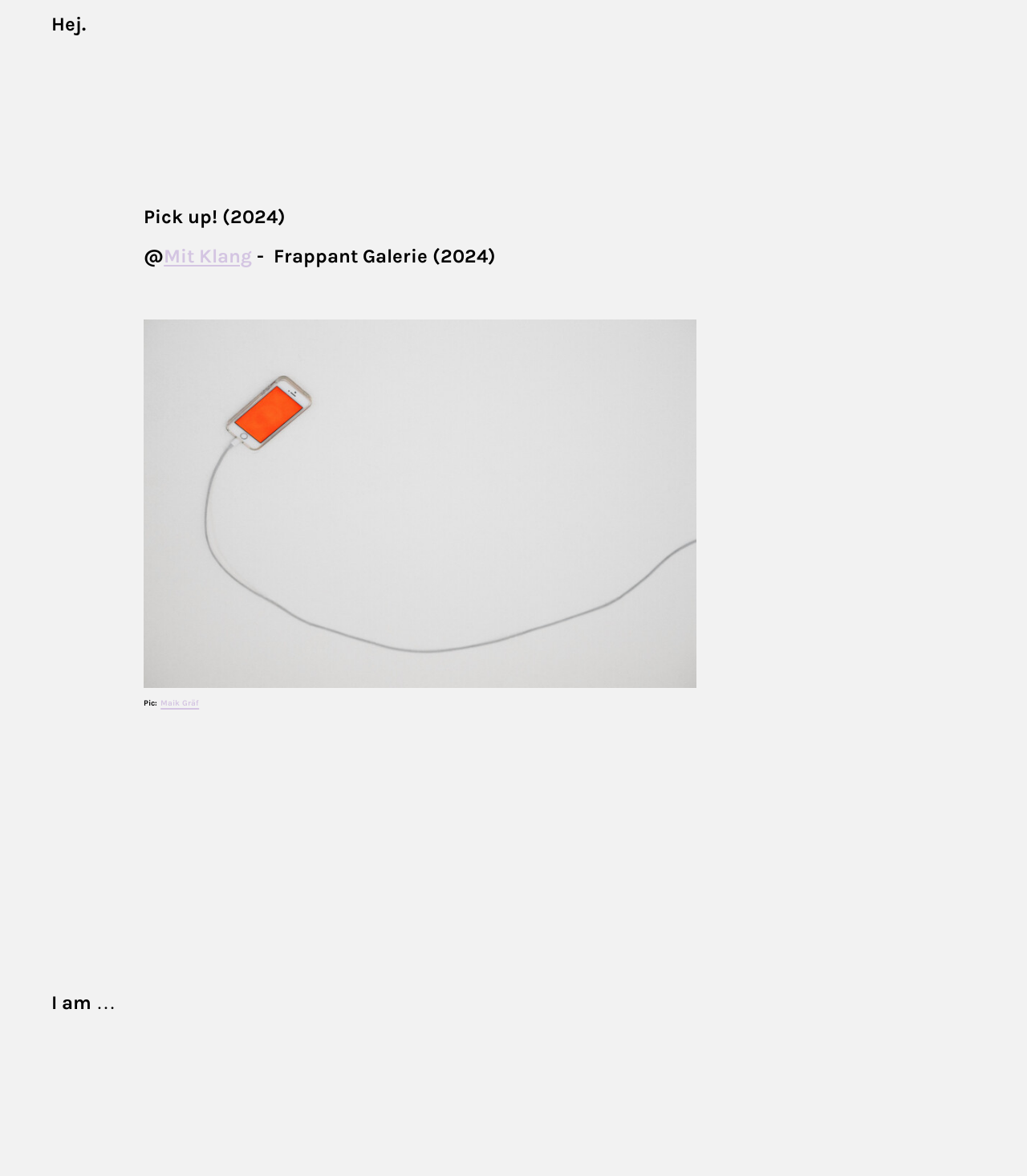Answer the question in one word or a short phrase:
What is the year mentioned on the webpage?

2024